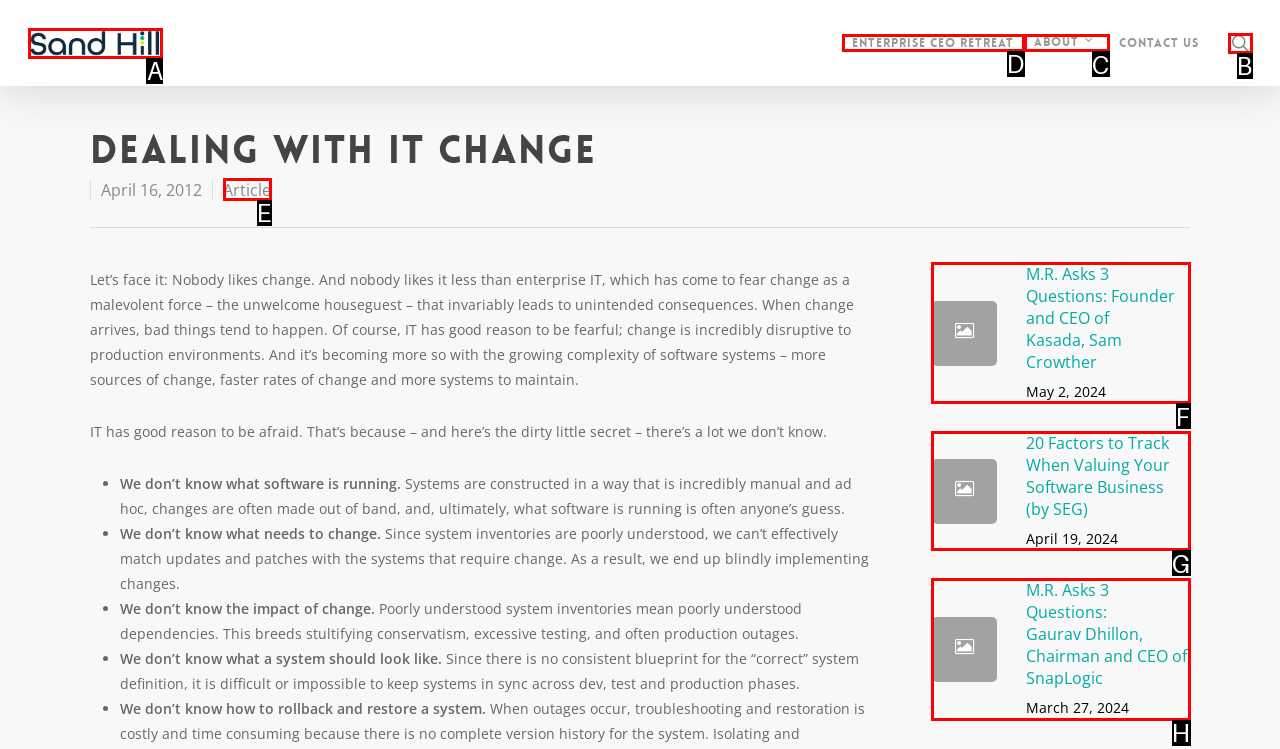Given the description: Article, identify the HTML element that corresponds to it. Respond with the letter of the correct option.

E